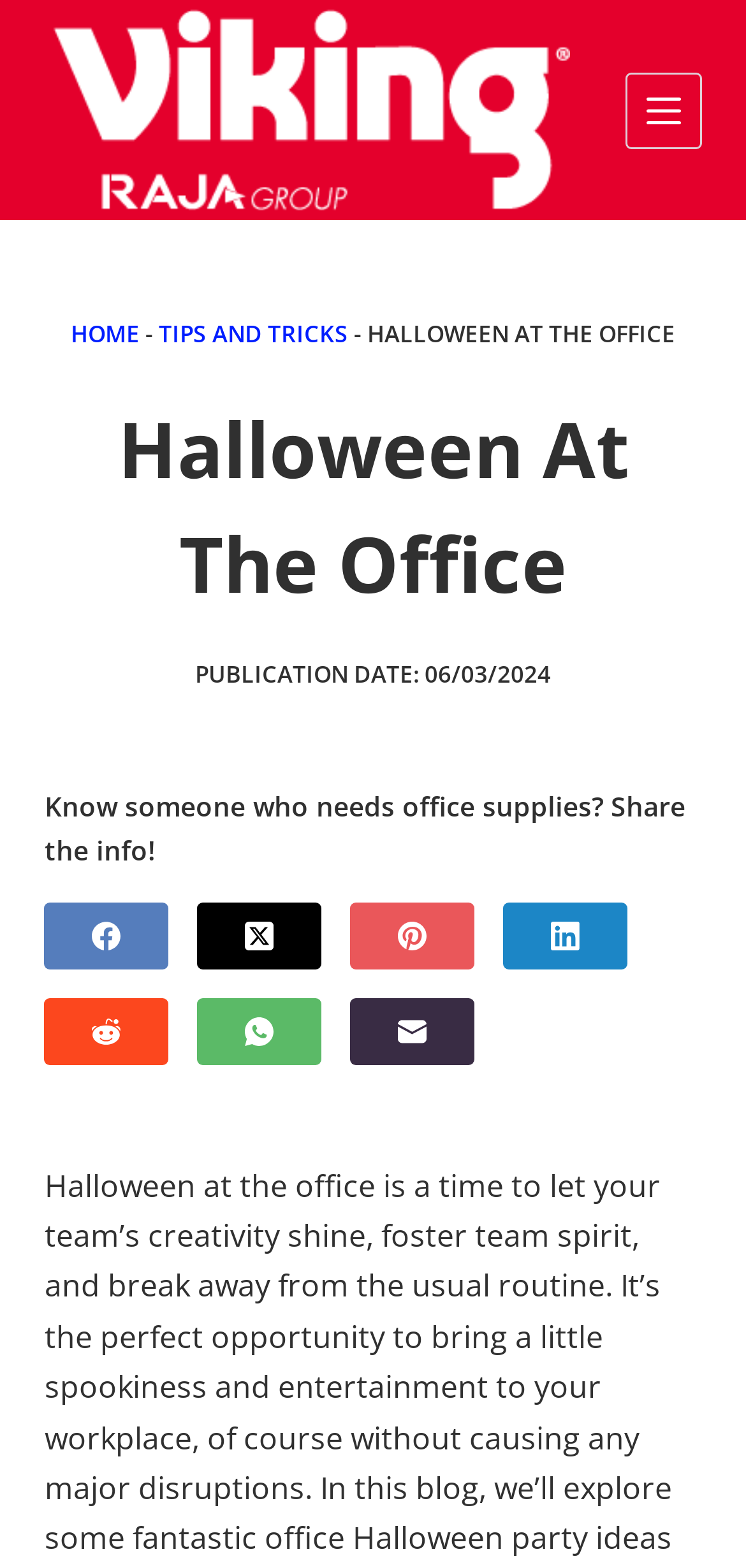Given the element description aria-label="X (Twitter)", predict the bounding box coordinates for the UI element in the webpage screenshot. The format should be (top-left x, top-left y, bottom-right x, bottom-right y), and the values should be between 0 and 1.

[0.265, 0.575, 0.432, 0.618]